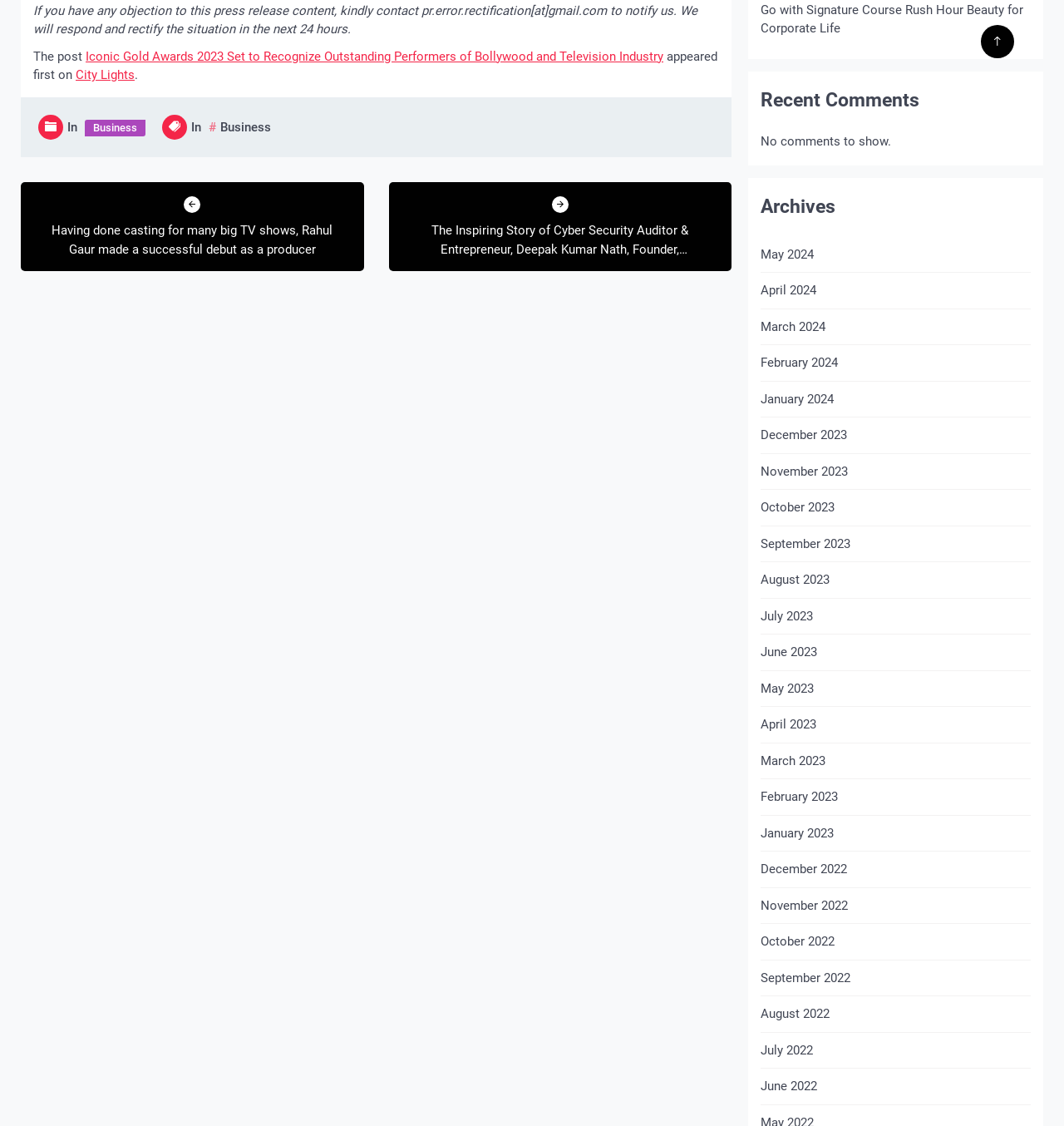Carefully observe the image and respond to the question with a detailed answer:
What is the contact email for press release content objections?

The contact email for press release content objections can be found in the static text at the top of the webpage, which states 'If you have any objection to this press release content, kindly contact pr.error.rectification[at]gmail.com to notify us.'